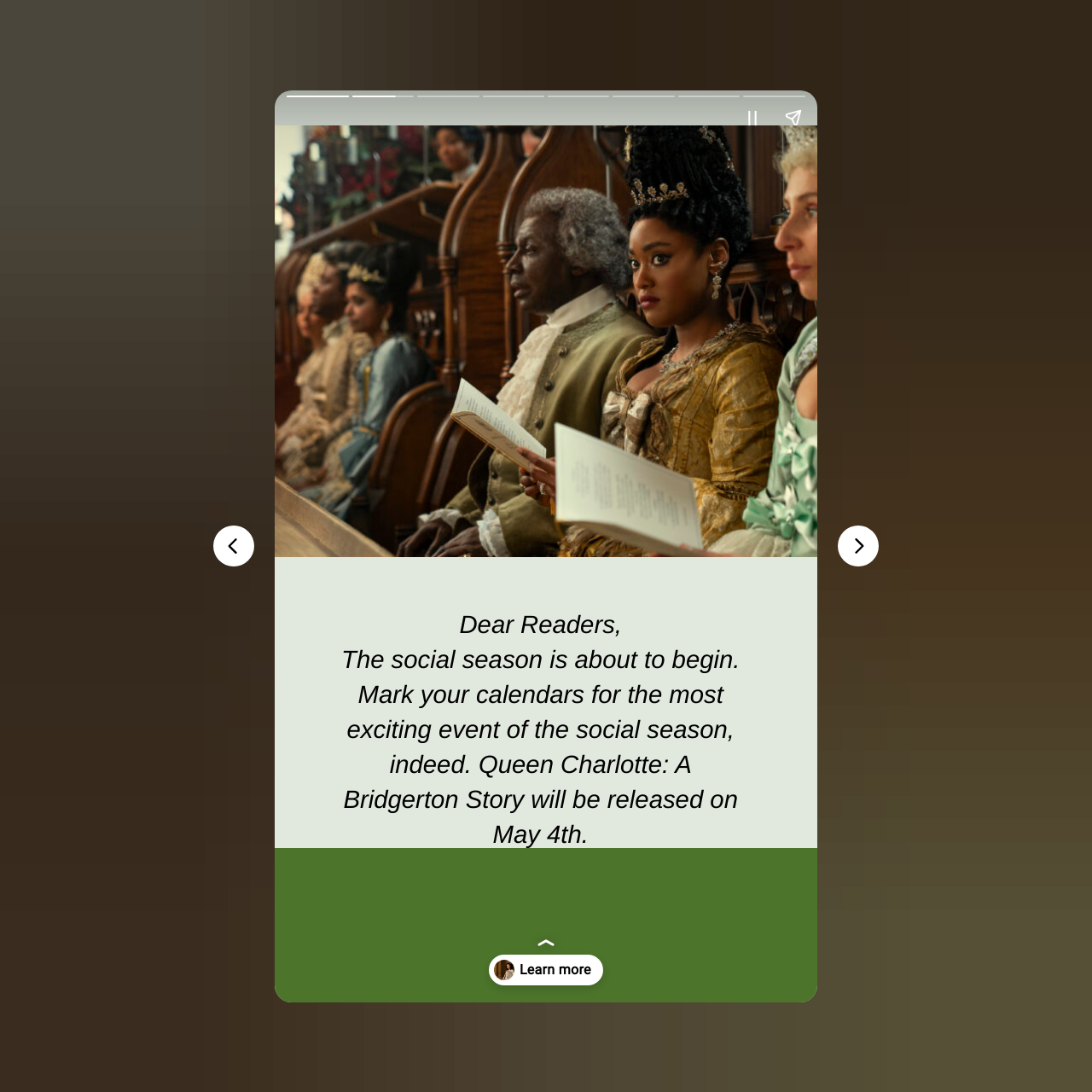What is the release date of Queen Charlotte: A Bridgerton Story?
Based on the visual content, answer with a single word or a brief phrase.

May 4th